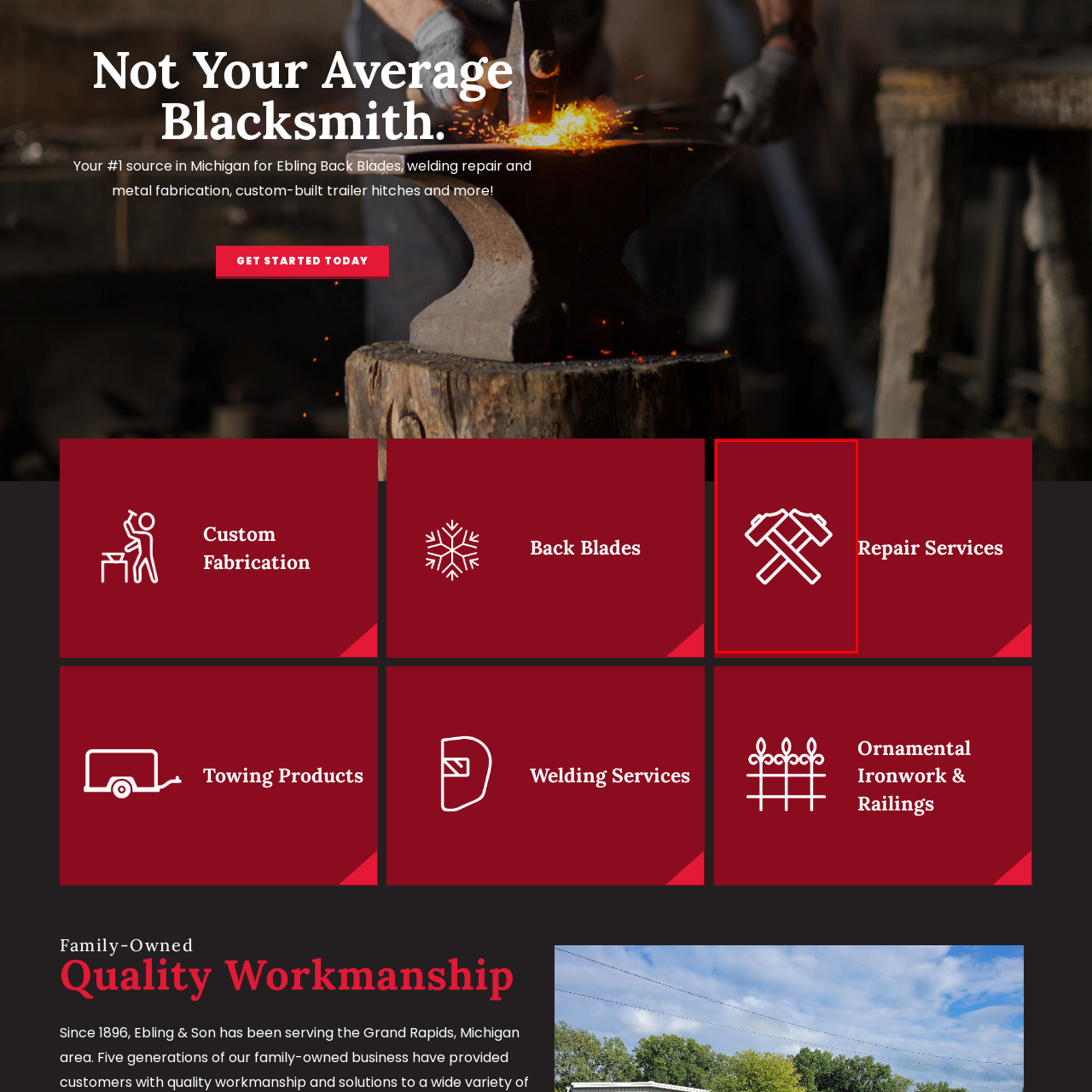Study the area of the image outlined in red and respond to the following question with as much detail as possible: What does the pair of crossed hammers symbolize?

According to the caption, the pair of crossed hammers symbolizes craftsmanship and metalworking, which is likely related to the company's services in custom fabrication, welding repair, and metalwork.